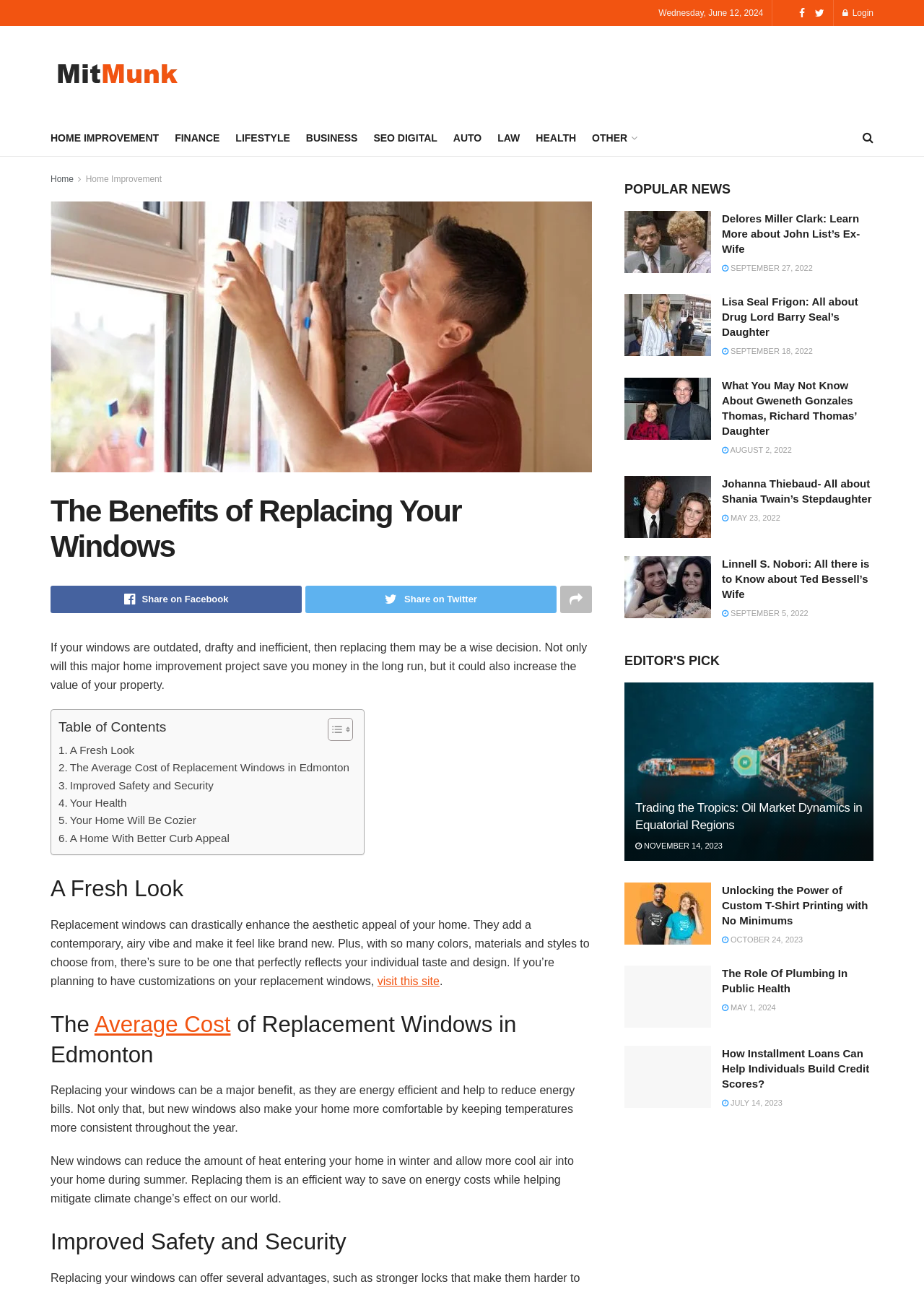Bounding box coordinates are specified in the format (top-left x, top-left y, bottom-right x, bottom-right y). All values are floating point numbers bounded between 0 and 1. Please provide the bounding box coordinate of the region this sentence describes: A Fresh Look

[0.063, 0.574, 0.145, 0.588]